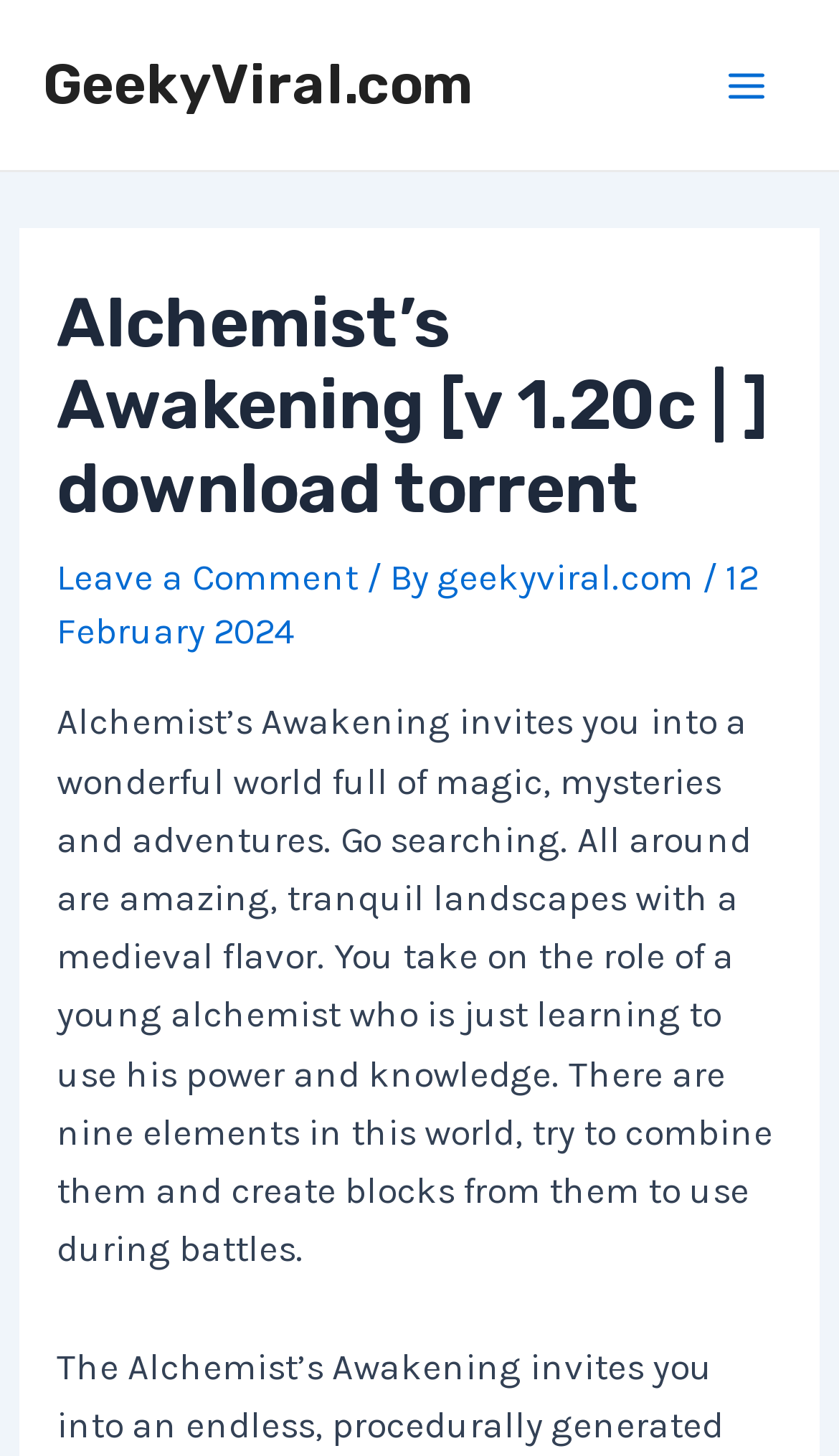What is the purpose of the 'Main Menu' button?
Carefully analyze the image and provide a detailed answer to the question.

I determined the answer by looking at the button element with the text 'Main Menu', which is likely used to navigate to the main menu of the website or game.